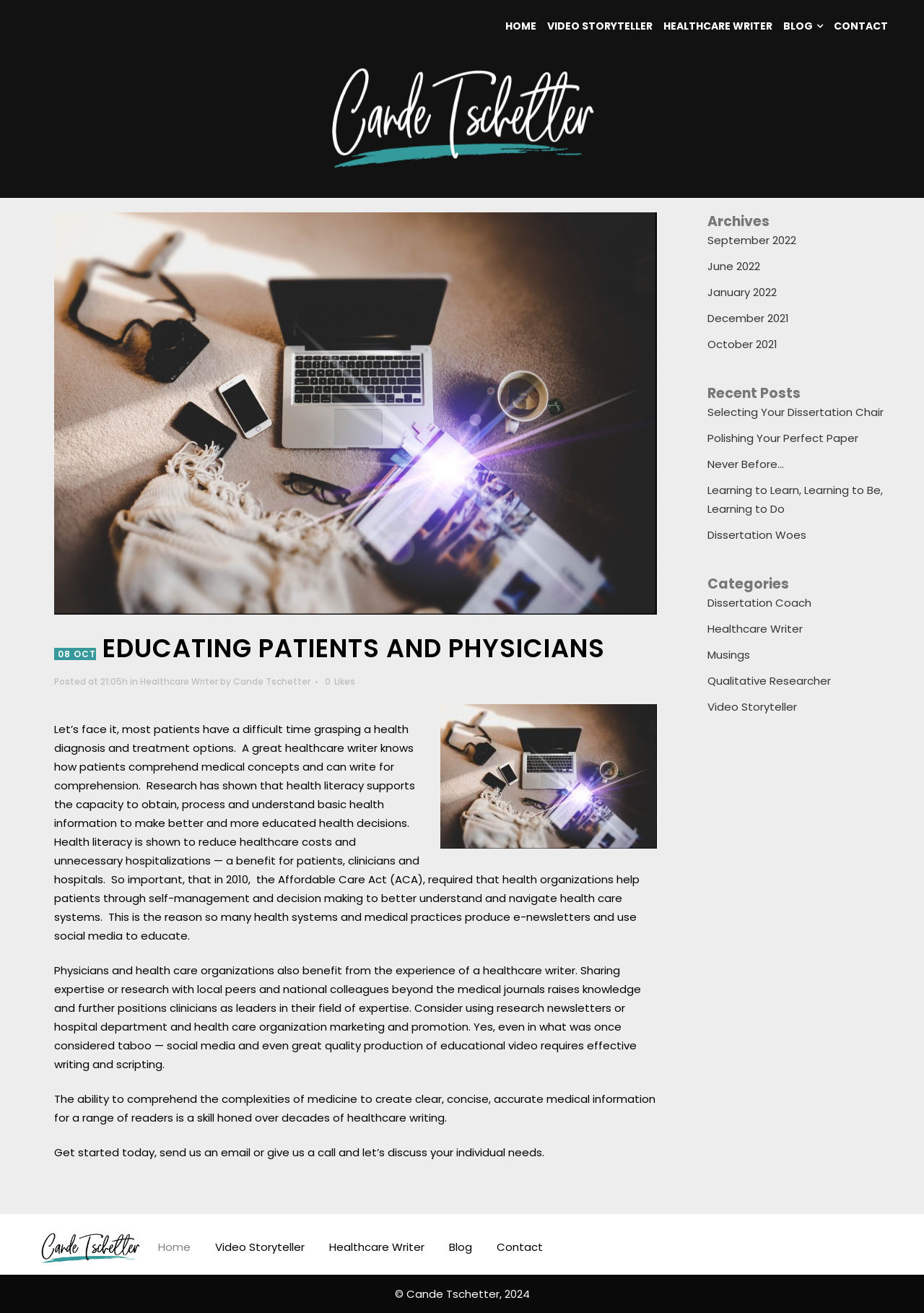Please determine the bounding box coordinates of the element's region to click for the following instruction: "Learn more about Dr. Cande Tschetter's healthcare writing services".

[0.152, 0.514, 0.236, 0.524]